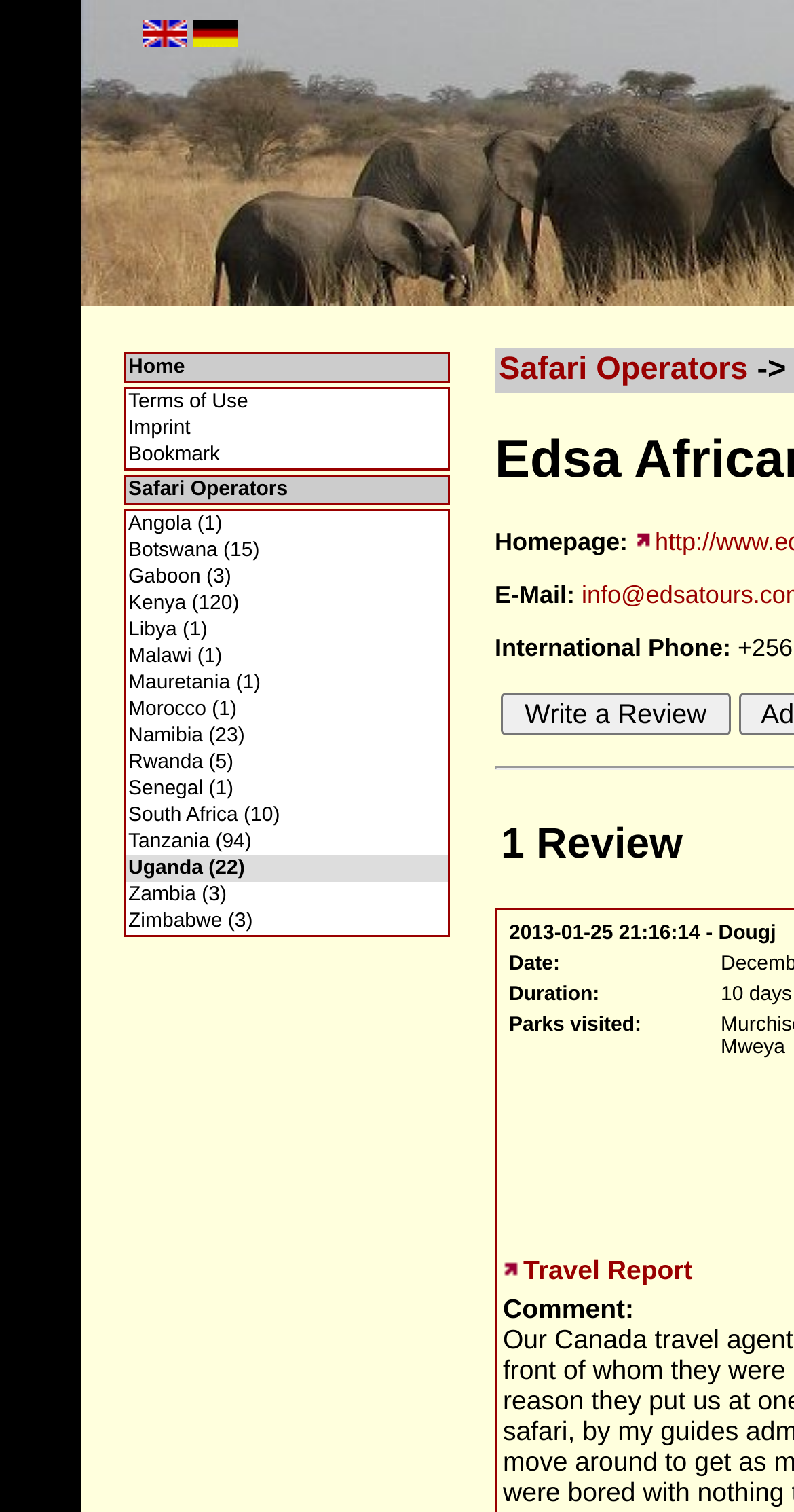What is the purpose of the 'Write a Review' button?
With the help of the image, please provide a detailed response to the question.

The 'Write a Review' button is likely used to submit a review or feedback about Edsa African Tours & Safaris, Uganda, as it is placed next to the 'Date:', 'Duration:', and 'Parks visited:' fields, which are typical fields for a review or feedback form.